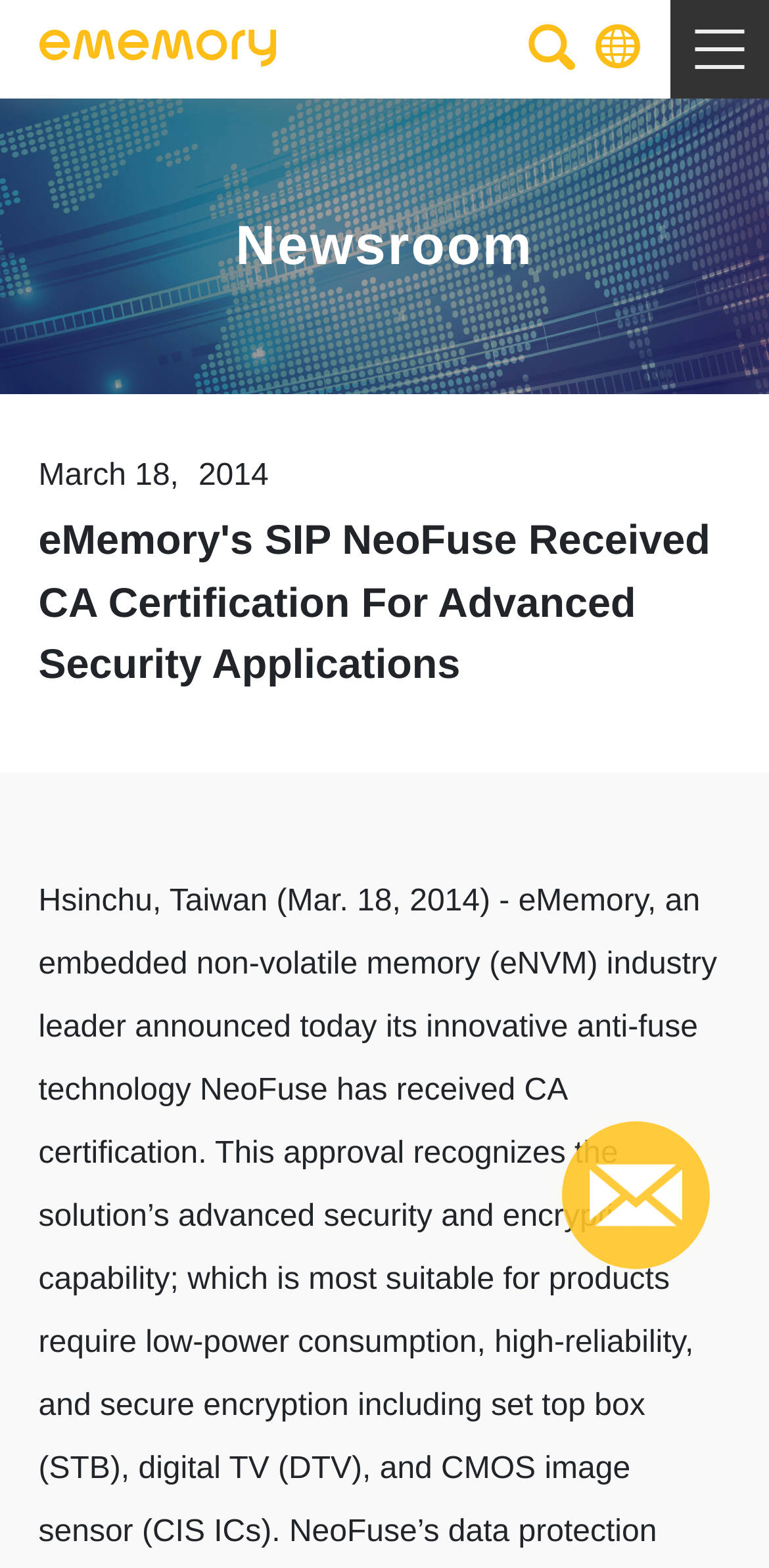What is the language of the current webpage?
Please interpret the details in the image and answer the question thoroughly.

I determined the language of the current webpage by looking at the language selection links at the top of the page, which include '繁中' and 'EN'. The current language is '繁中', which is Traditional Chinese.